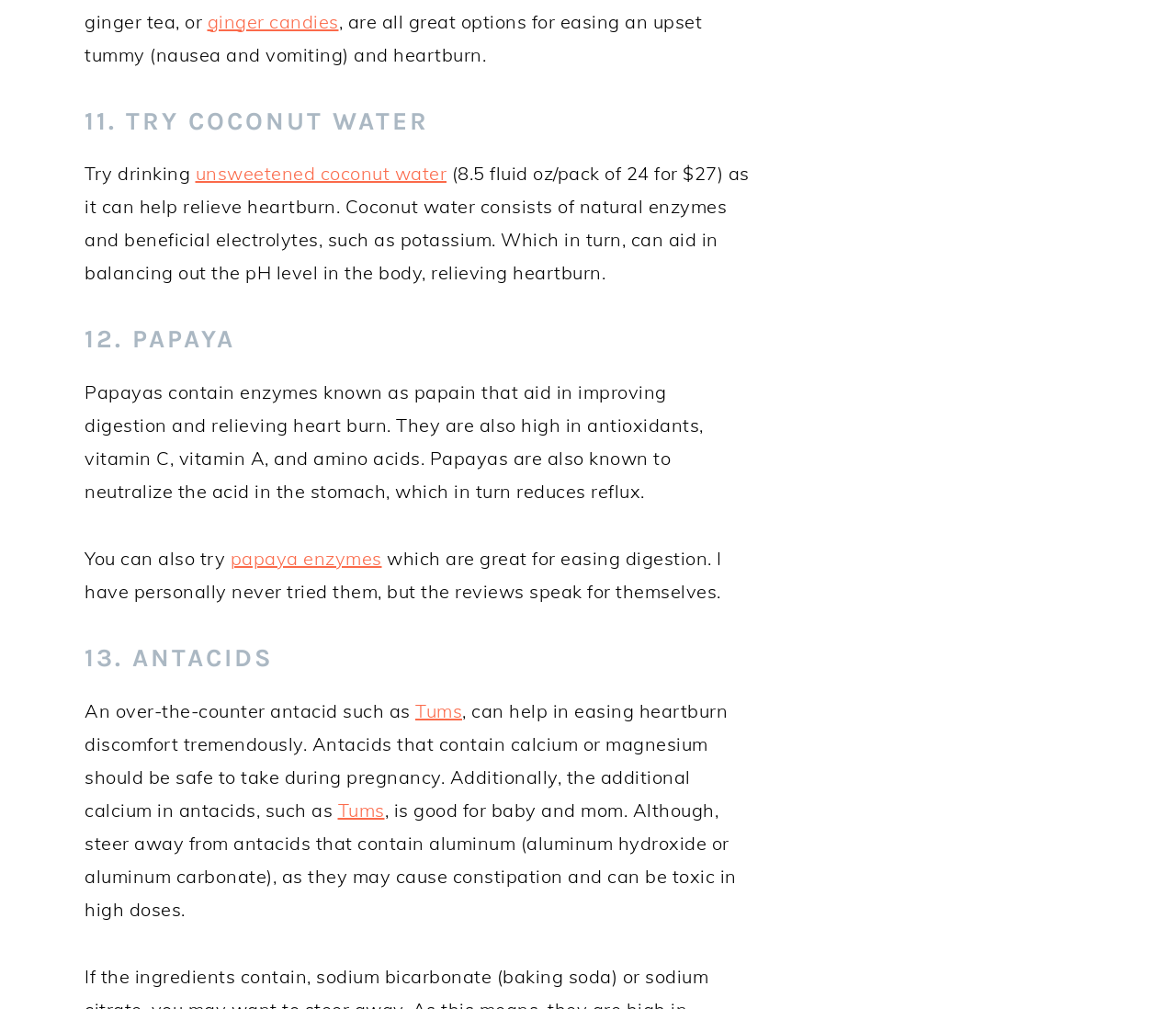Please determine the bounding box of the UI element that matches this description: Geographia Polonica. The coordinates should be given as (top-left x, top-left y, bottom-right x, bottom-right y), with all values between 0 and 1.

None